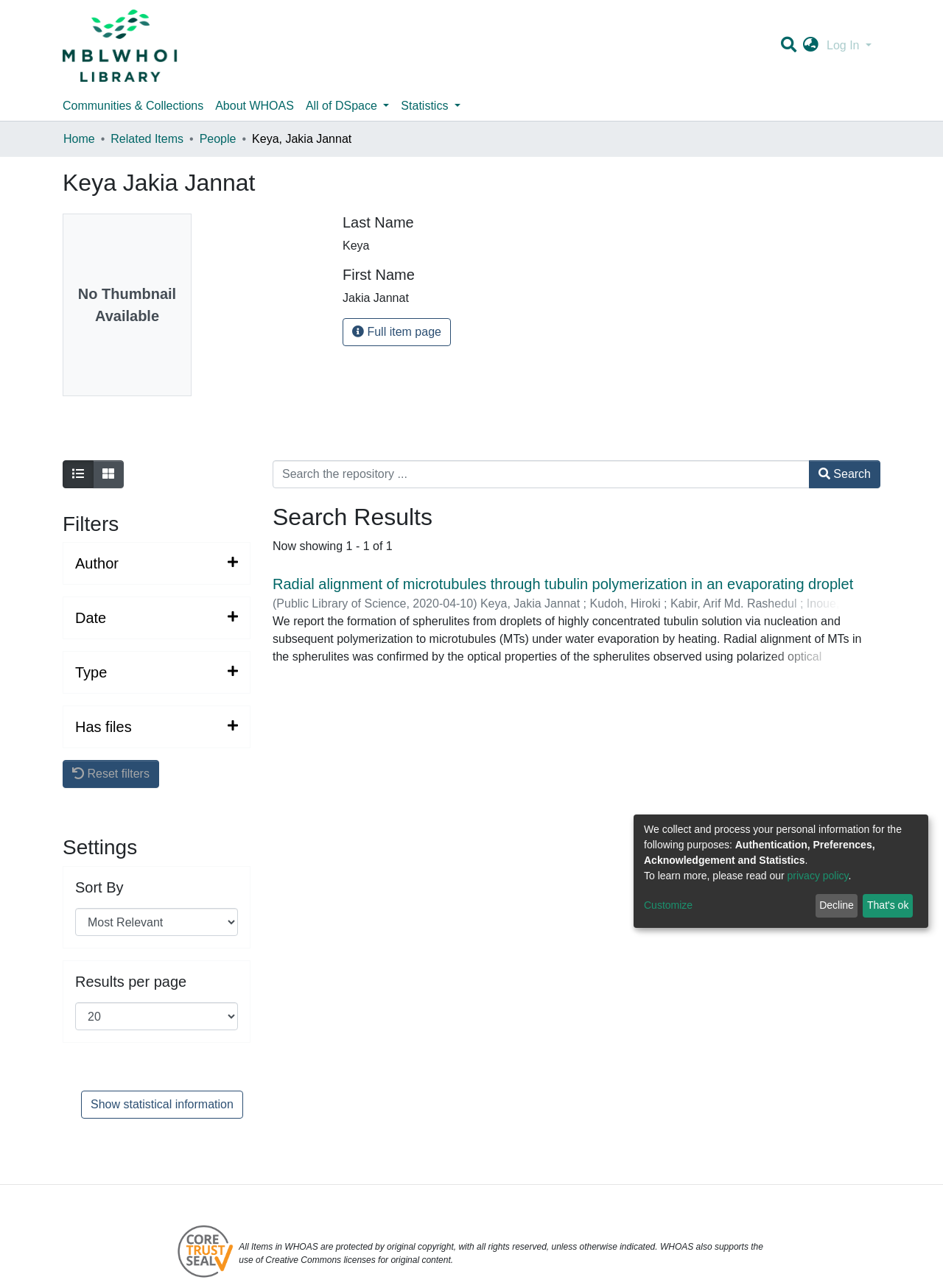Find the bounding box coordinates for the area that should be clicked to accomplish the instruction: "Log In".

[0.873, 0.03, 0.927, 0.04]